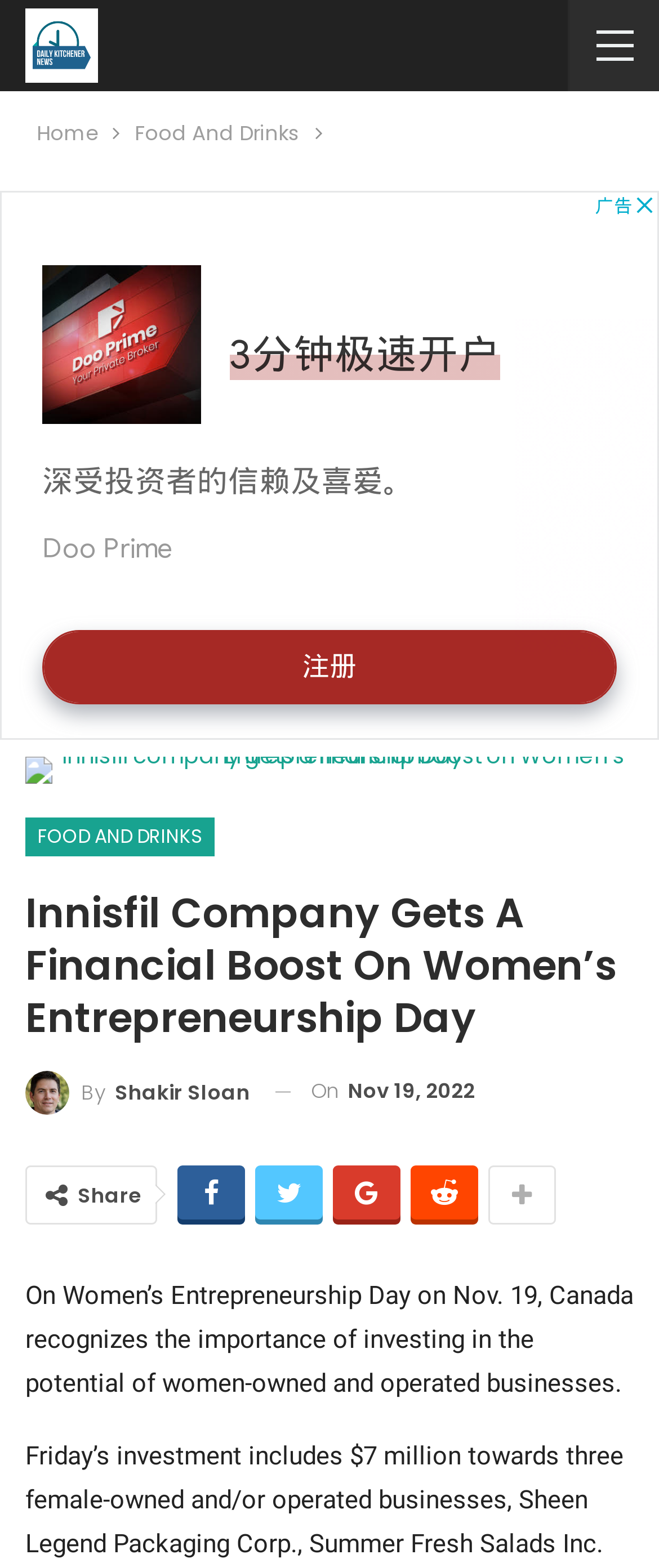What is the category of the article? Please answer the question using a single word or phrase based on the image.

Food And Drinks